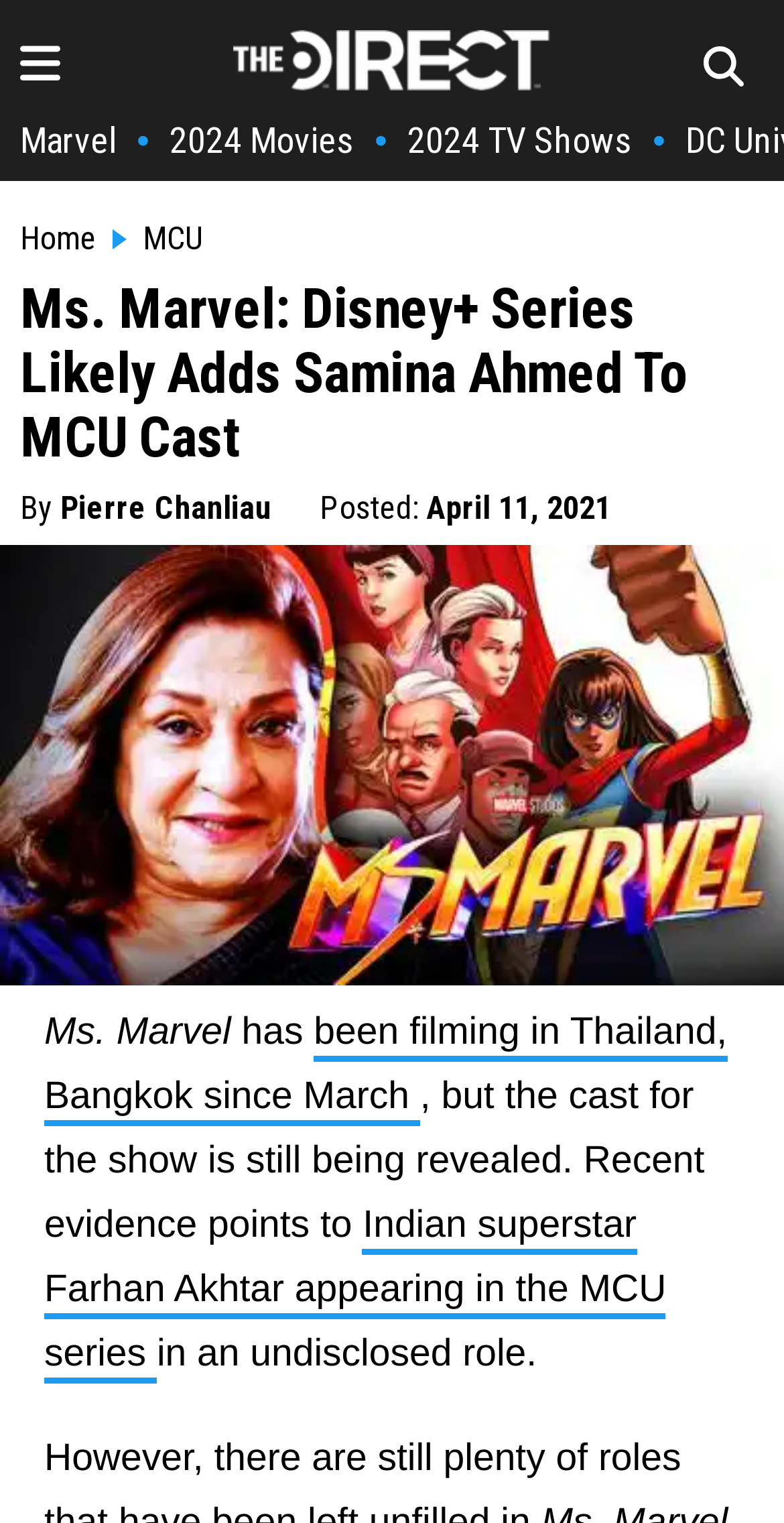What is the name of the Indian superstar mentioned in the article?
Give a detailed explanation using the information visible in the image.

The article mentions that recent evidence points to Indian superstar Farhan Akhtar appearing in the MCU series in an undisclosed role. This information can be obtained by reading the text in the article.